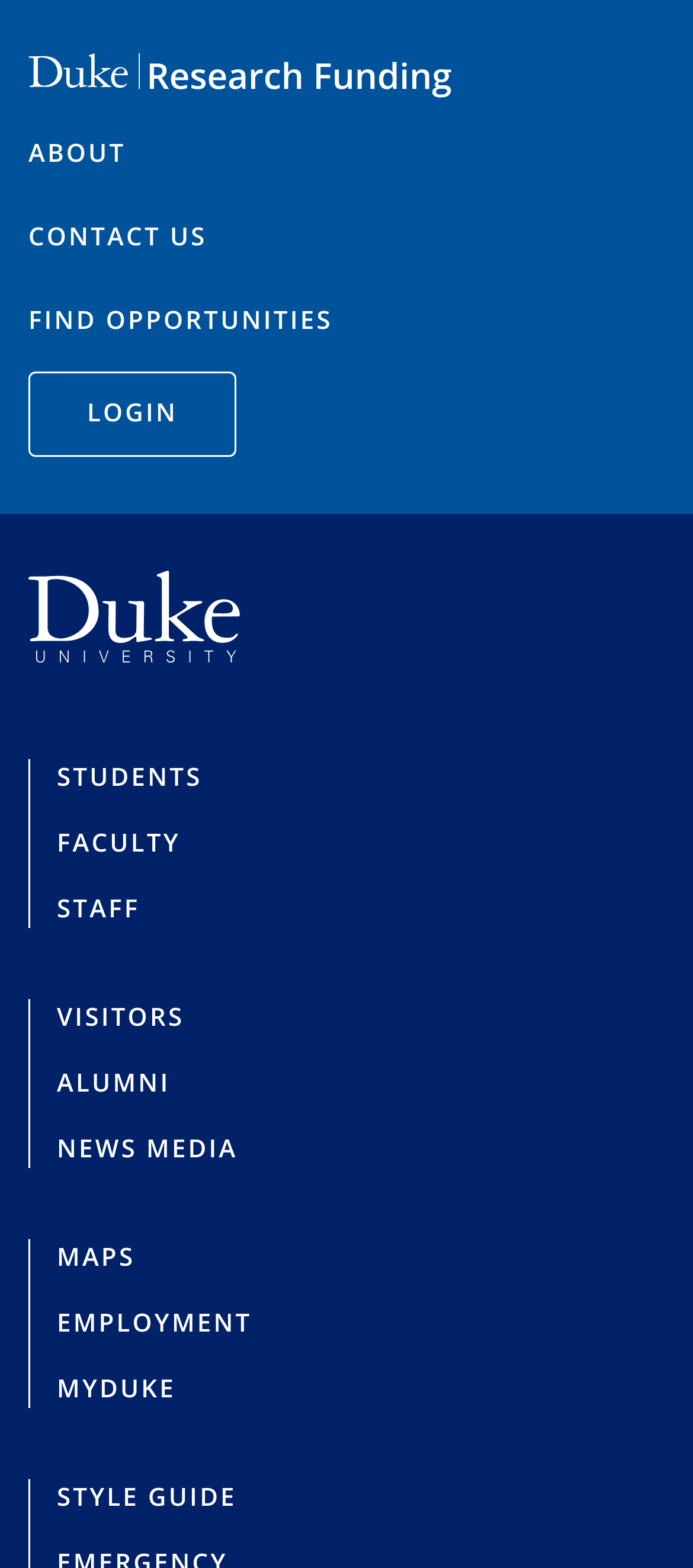Answer the question briefly using a single word or phrase: 
How many images are on the webpage?

2